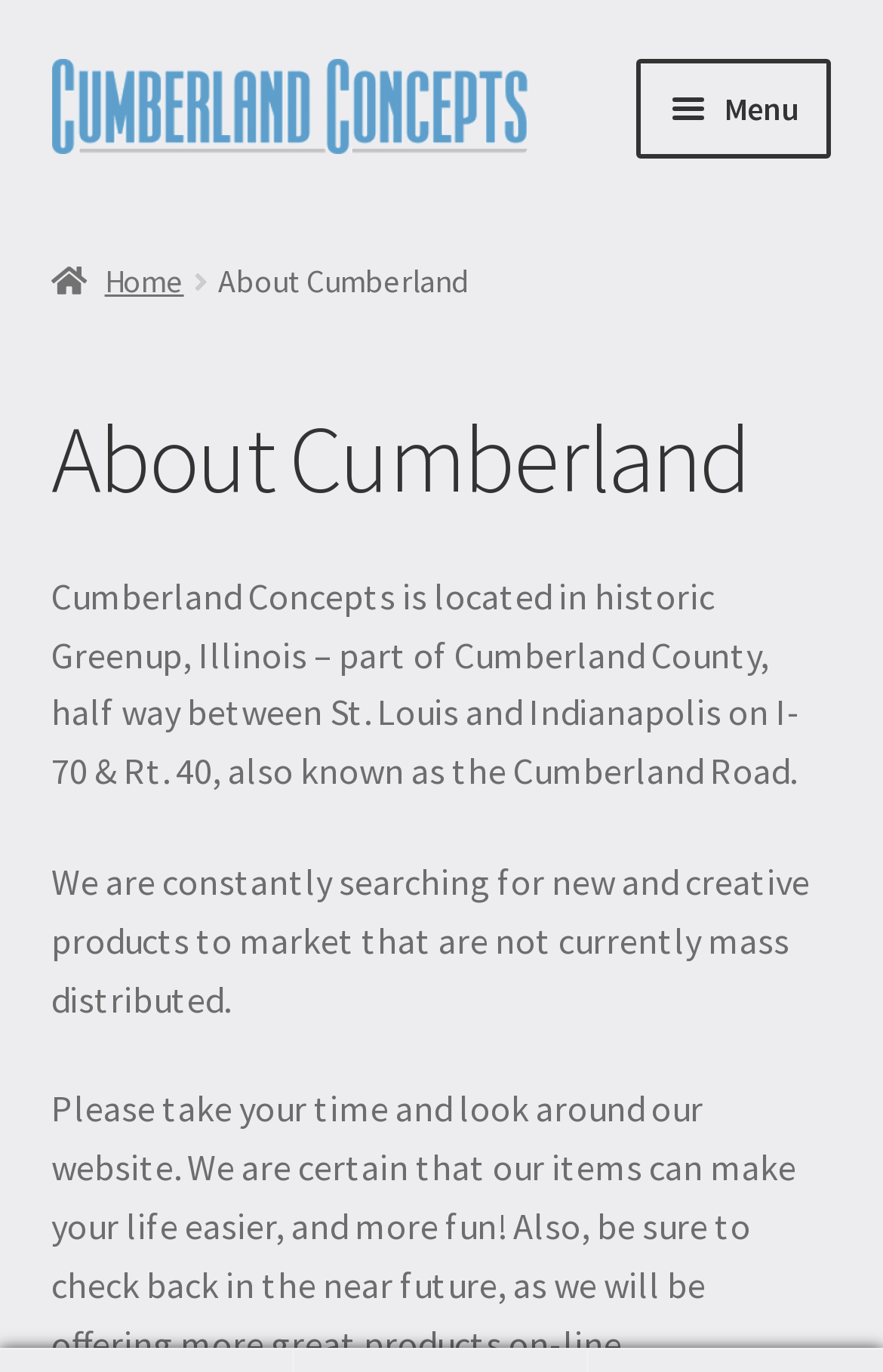Using the elements shown in the image, answer the question comprehensively: What is the name of the road mentioned on the webpage?

I found this information by reading the static text element that describes Cumberland Concepts' location, which mentions that it is located on I-70 & Rt. 40, also known as the Cumberland Road.